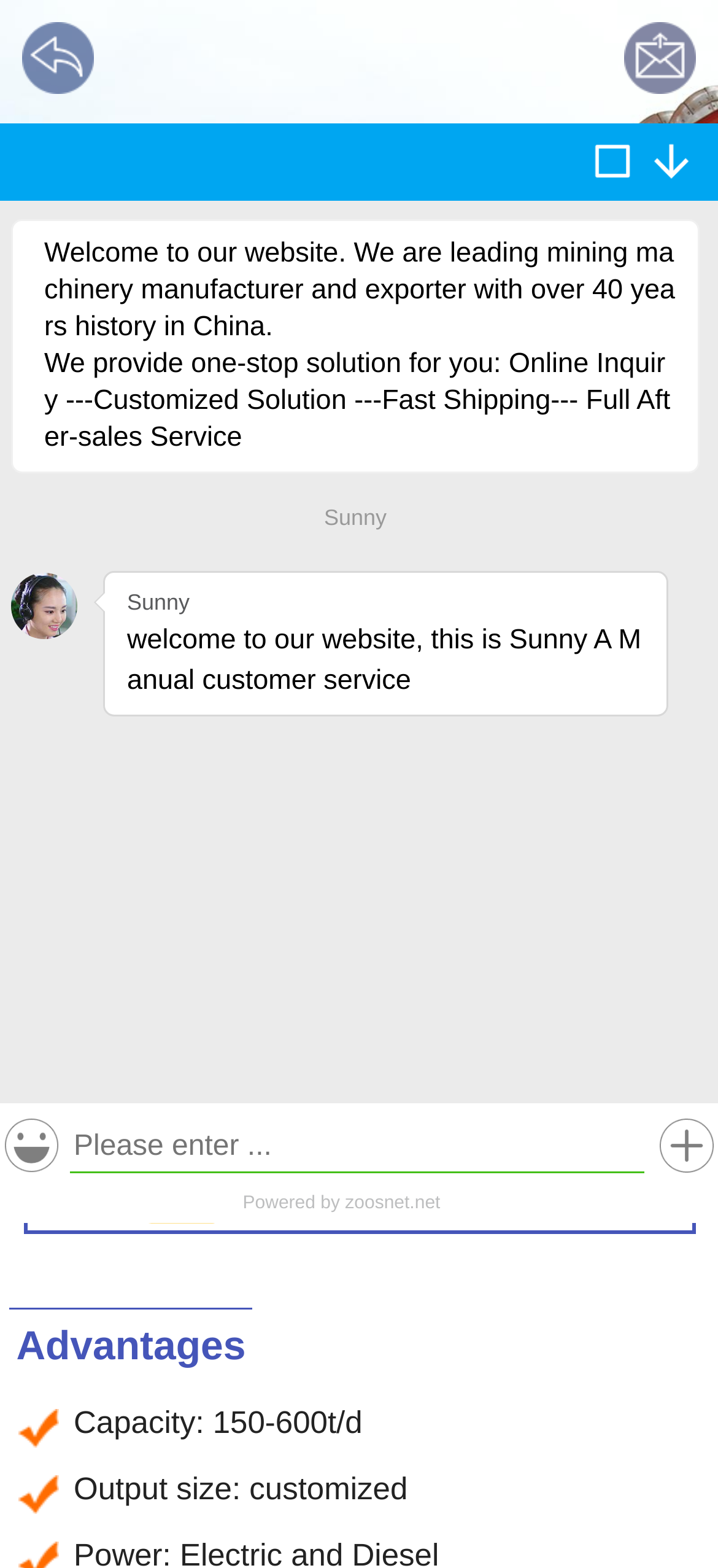Please extract the webpage's main title and generate its text content.

Cement Grinding Station